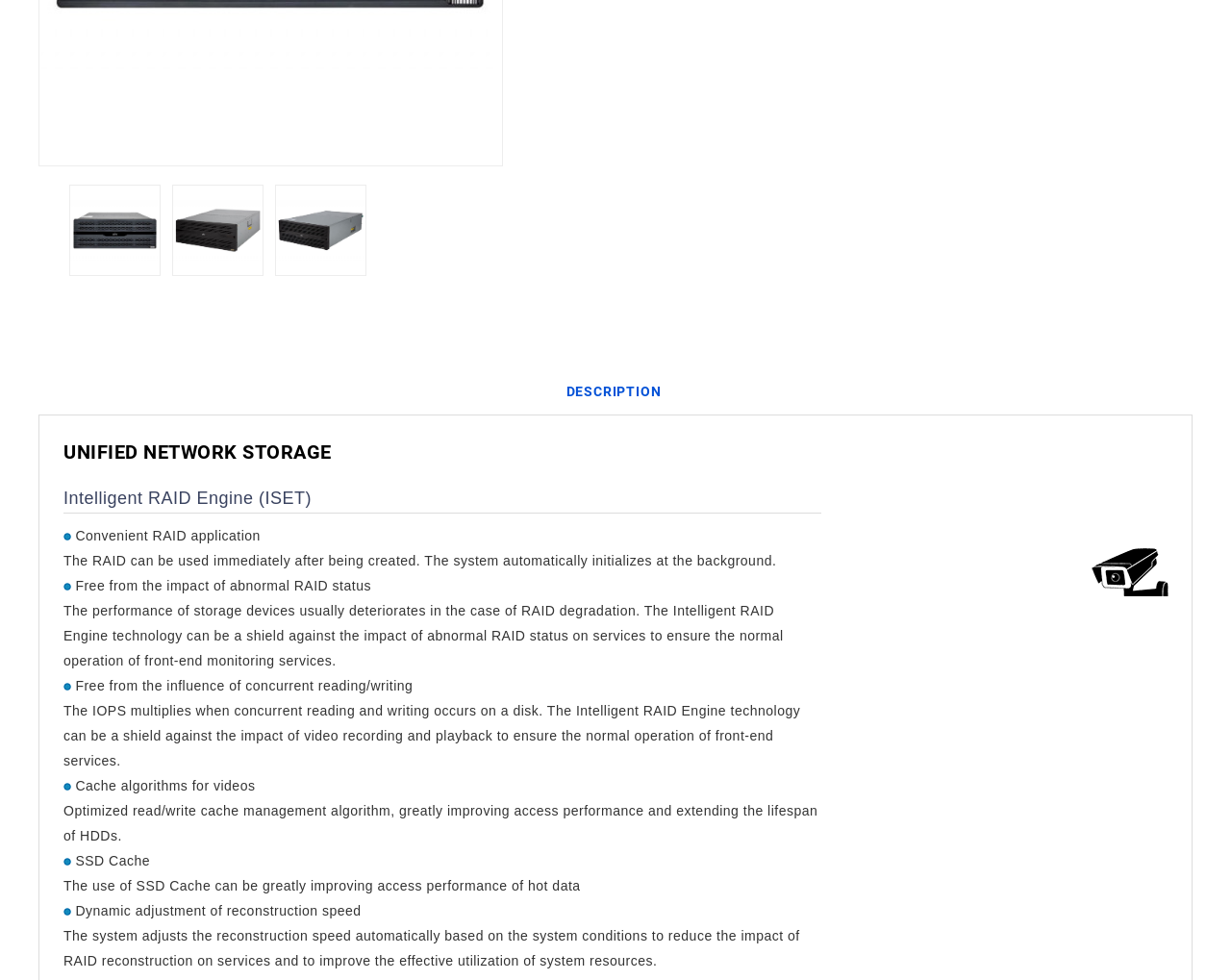Using the provided element description: "Description", identify the bounding box coordinates. The coordinates should be four floats between 0 and 1 in the order [left, top, right, bottom].

[0.444, 0.384, 0.553, 0.415]